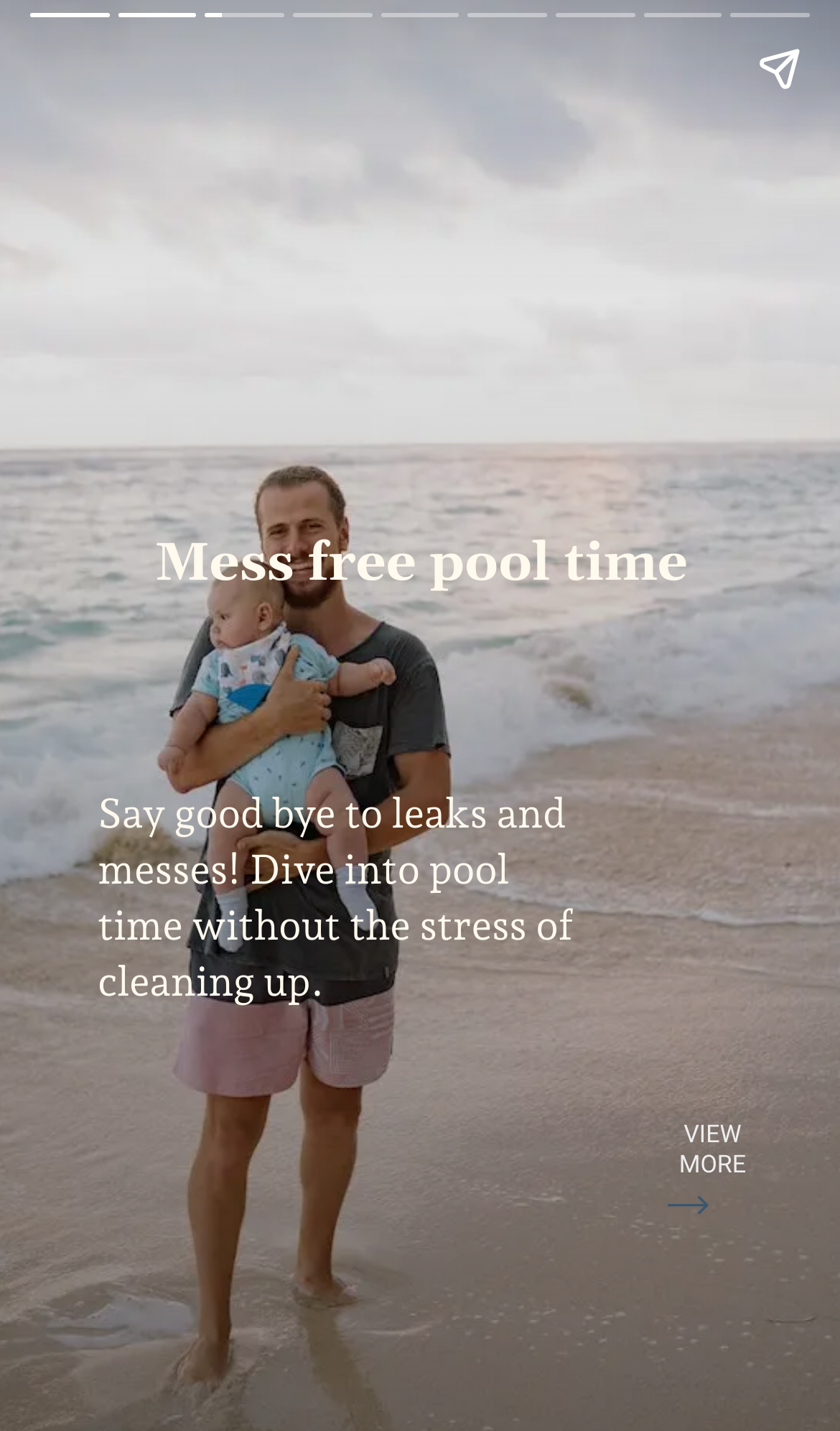Answer with a single word or phrase: 
What is the direction indicated by the arrow?

Right